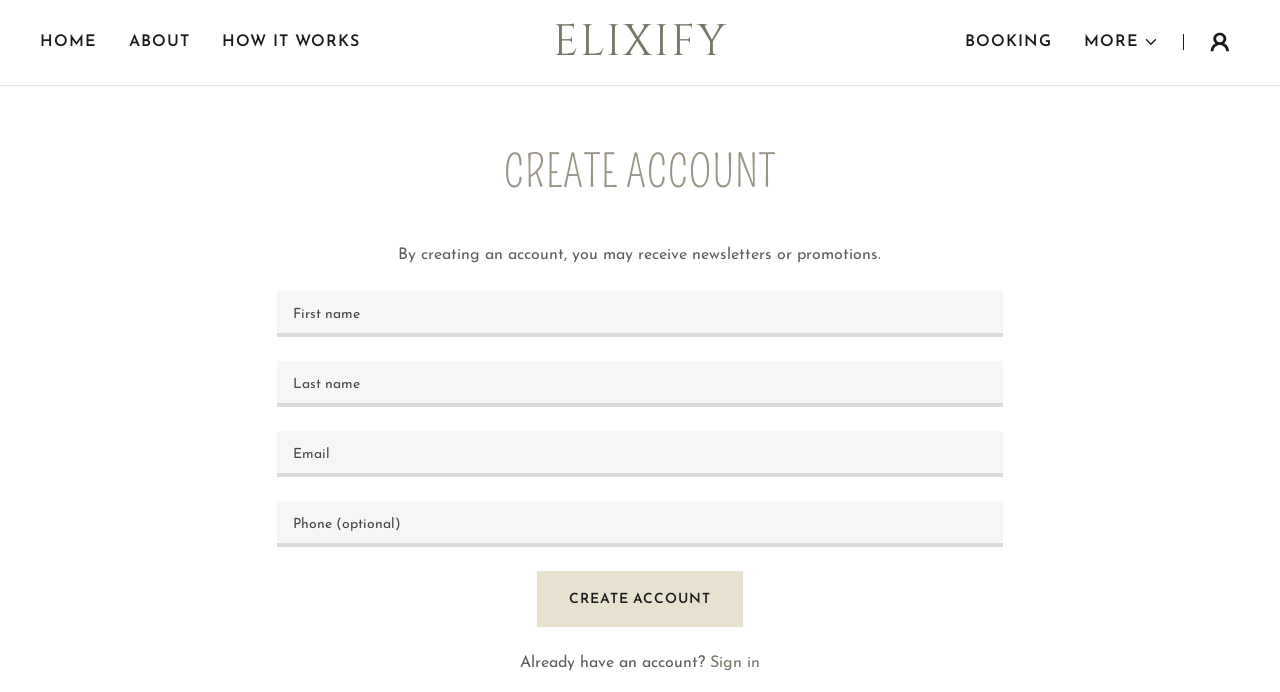Calculate the bounding box coordinates of the UI element given the description: "Create Account".

[0.42, 0.826, 0.58, 0.907]